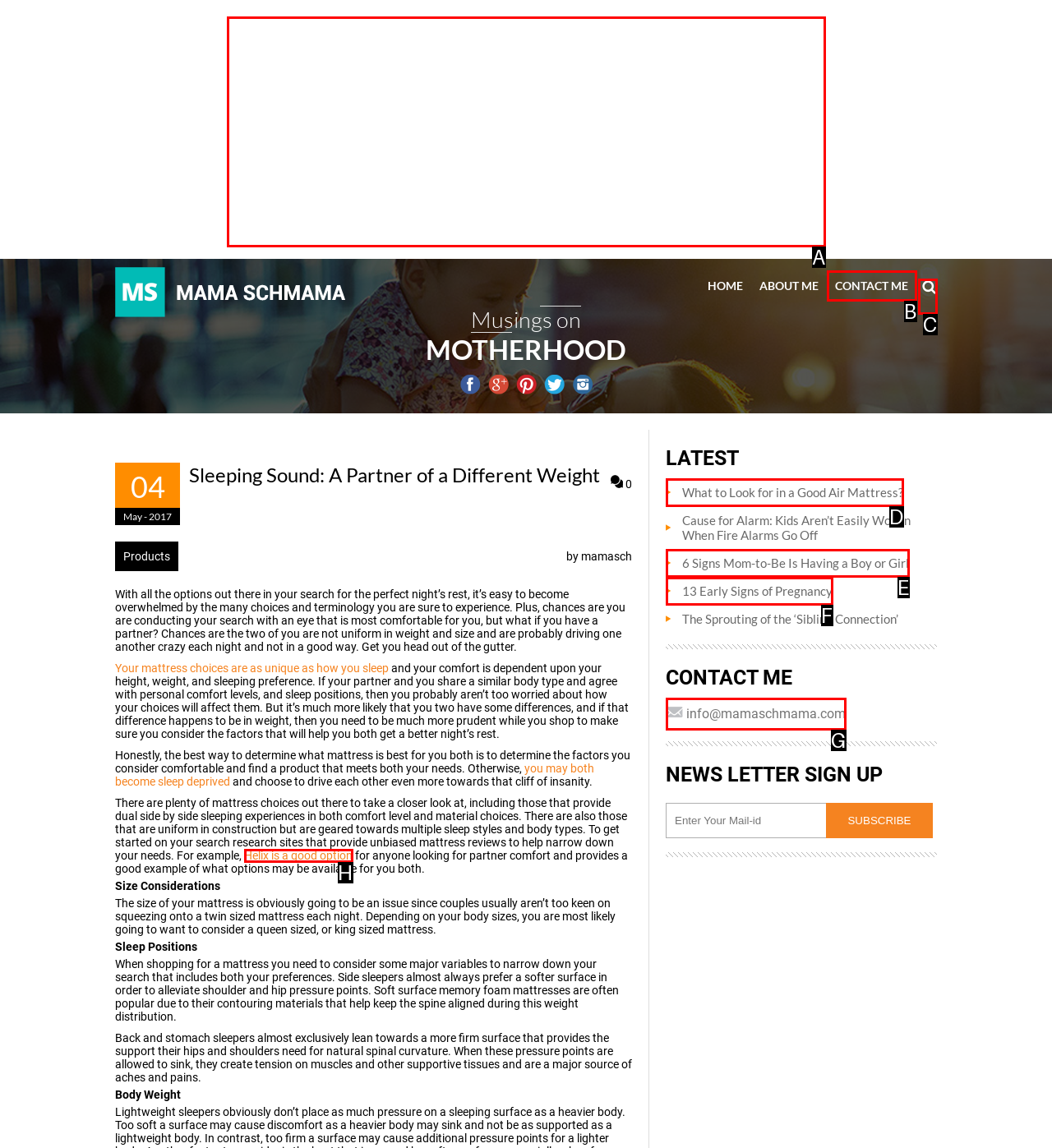Identify the correct UI element to click on to achieve the task: Contact me through email. Provide the letter of the appropriate element directly from the available choices.

G